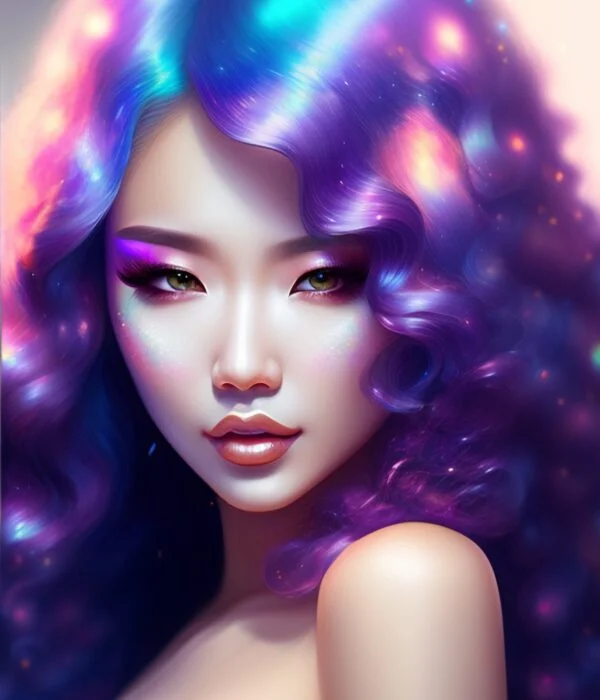Describe all the elements in the image extensively.

The image showcases a striking portrait of a woman with vibrant, curly hair that features a stunning blend of purple and blue hues, reminiscent of a celestial theme. Her makeup accentuates her features, with bold eyebrows and colorful eyeshadow, enhancing the ethereal quality of her appearance. The soft glow on her skin suggests a luminous, radiant look, while the swirling colors in her hair create a sense of movement and fantasy. This captivating image complements an article titled "How to Tie Hair Tinsel Like a Pro," which explores trendy hair styling techniques, making it perfect for readers interested in adding flair and sparkle to their hairstyles. The overall aesthetic conveys a playful yet stylish vibe, ideal for special occasions or everyday glamour.